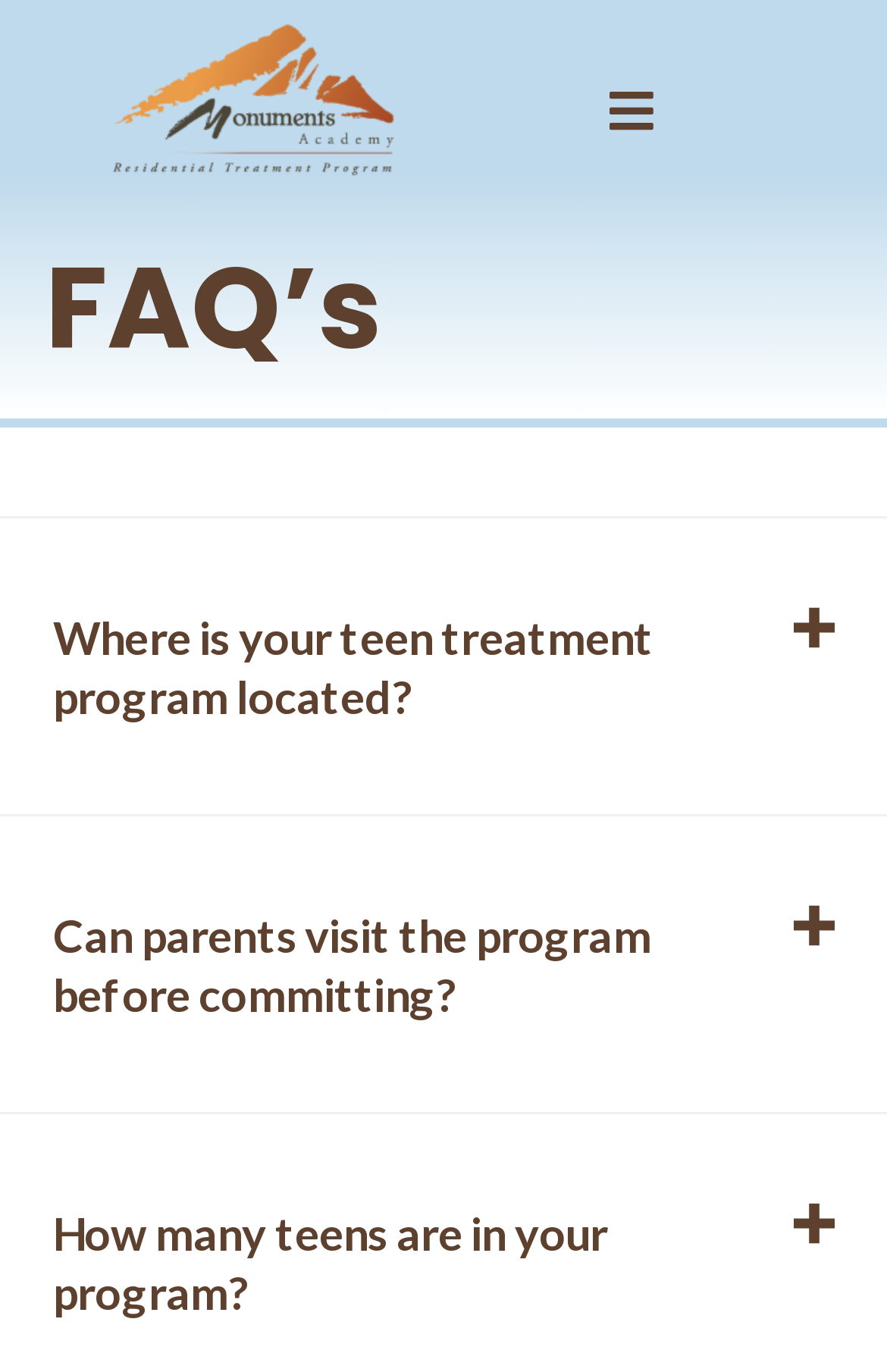What is the purpose of the 'FAQ's' heading?
Answer briefly with a single word or phrase based on the image.

To introduce the FAQ section